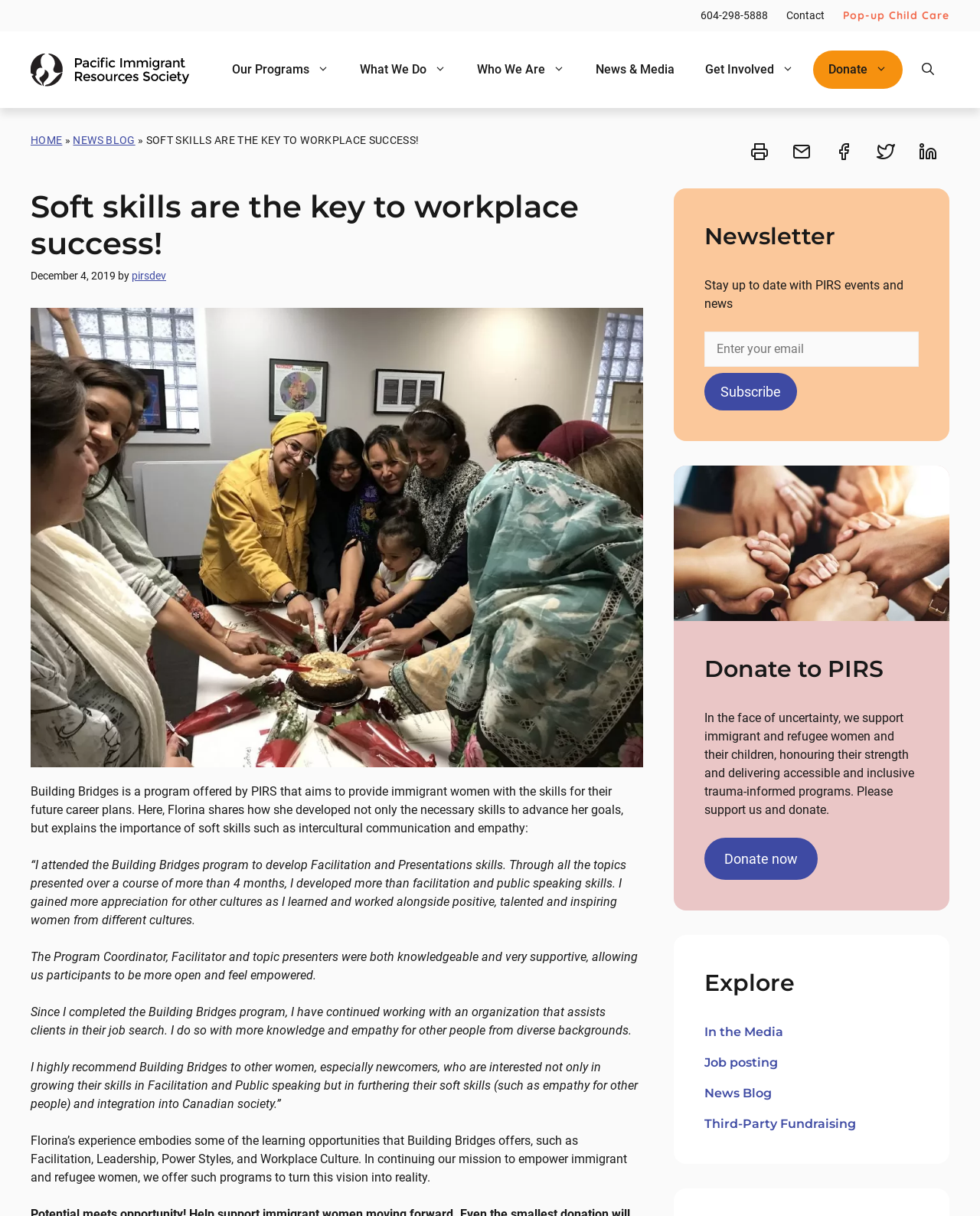What is the topic of the newsletter section on the webpage?
Based on the visual details in the image, please answer the question thoroughly.

The webpage has a newsletter section that allows users to stay up to date with PIRS events and news, and users can enter their email address to receive updates.